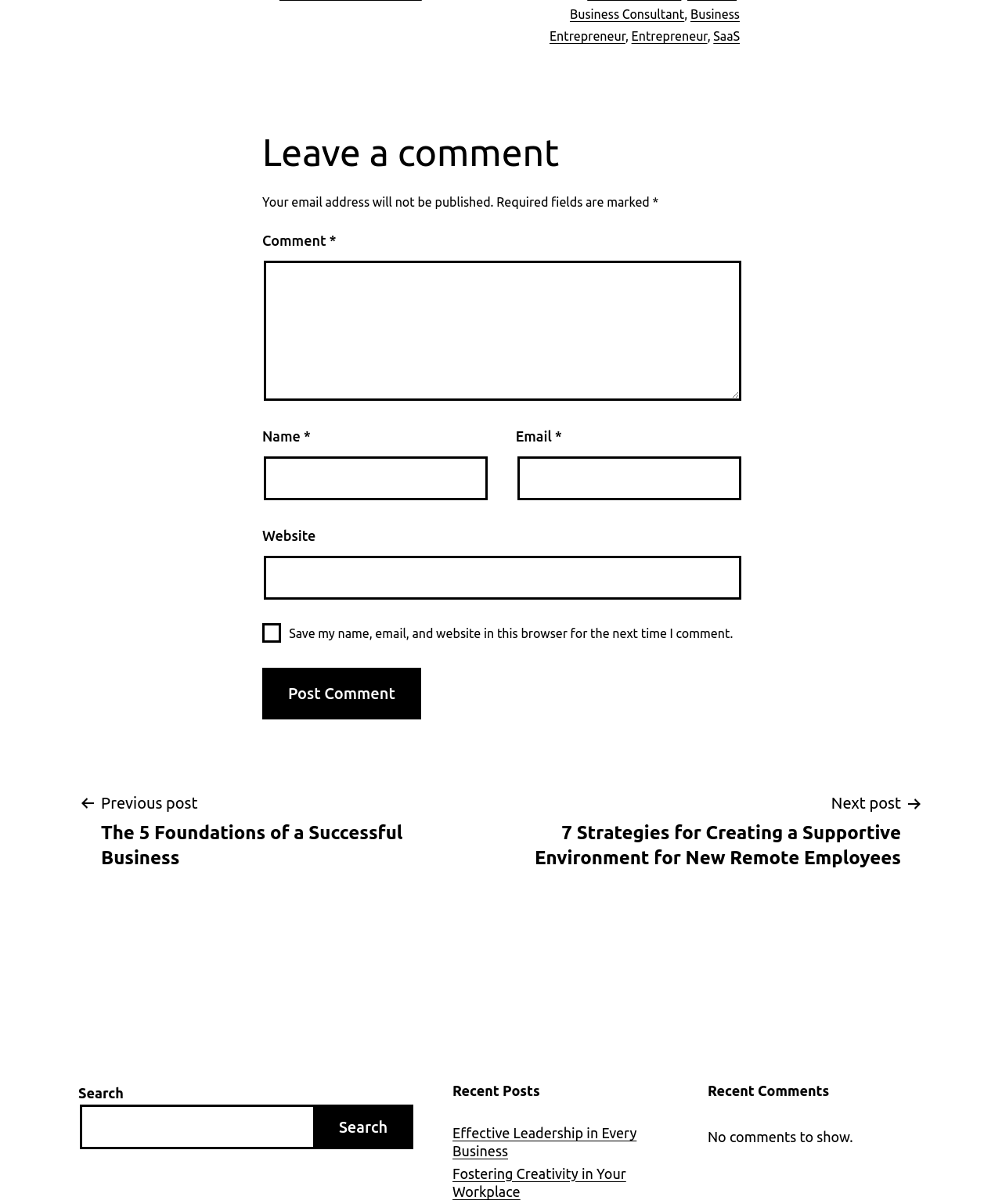Answer the question below using just one word or a short phrase: 
What is the purpose of the textbox at the bottom?

Leave a comment